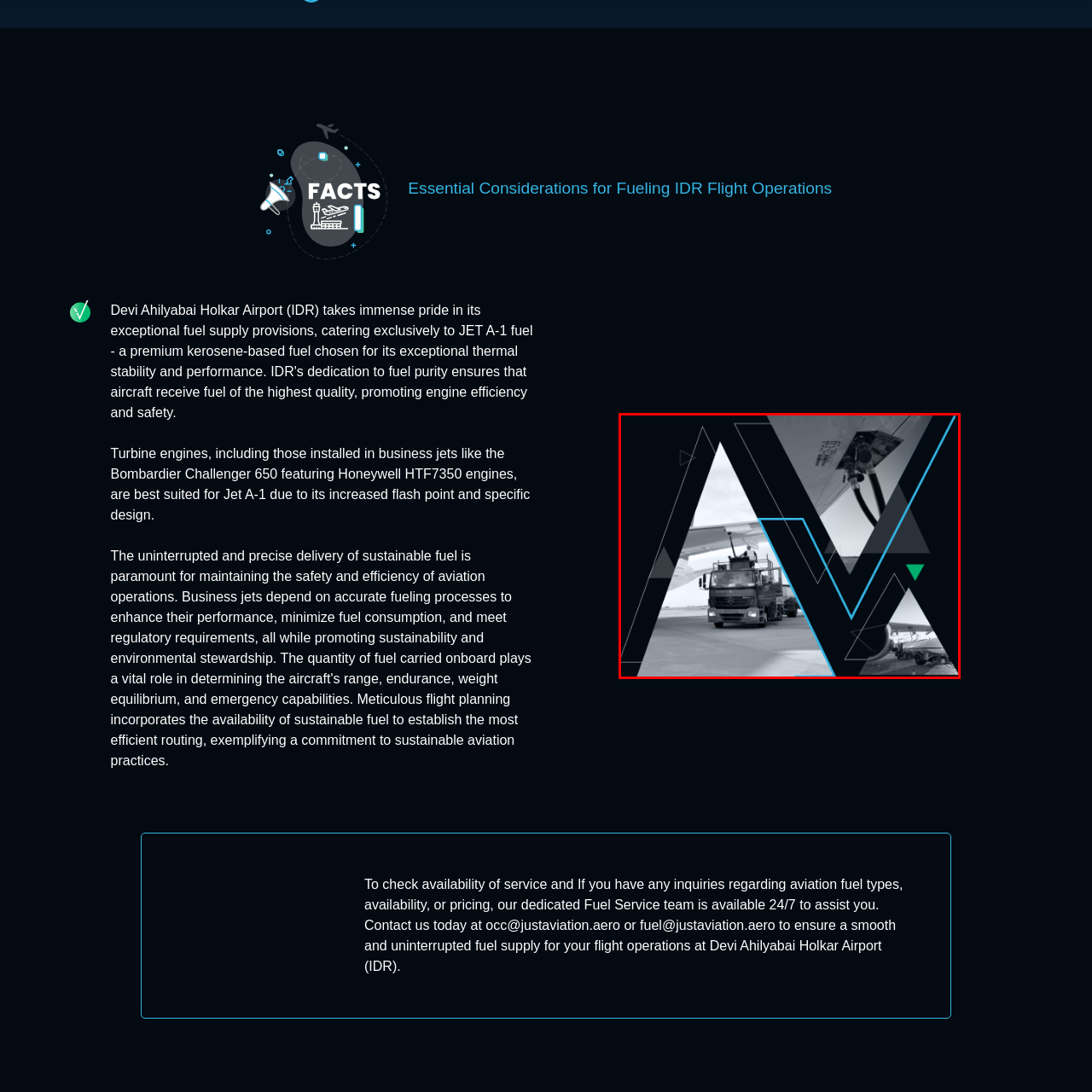Describe extensively the contents of the image within the red-bordered area.

The image features a dynamic composition highlighting the aviation fuel service process at an airport. Central to the scene is a fuel truck, prominently displayed, positioned near an aircraft, indicating the essential operation of refueling. The backdrop consists of geometric shapes and lines that enhance the modern aesthetic, emphasizing the sleek and professional nature of aviation services.

This imagery underscores the importance of proper fuel management, specifically tailored for turbine engines found in business jets, such as the Bombardier Challenger 650, which are ideally suited for Jet A-1 fuel. The fuel's increased flash point and compatibility with aircraft design are crucial considerations for ensuring safe and efficient flight operations. Overall, the image captures the essence of high-quality aviation fuel services, highlighting the sophisticated logistics involved in supporting safe air travel.